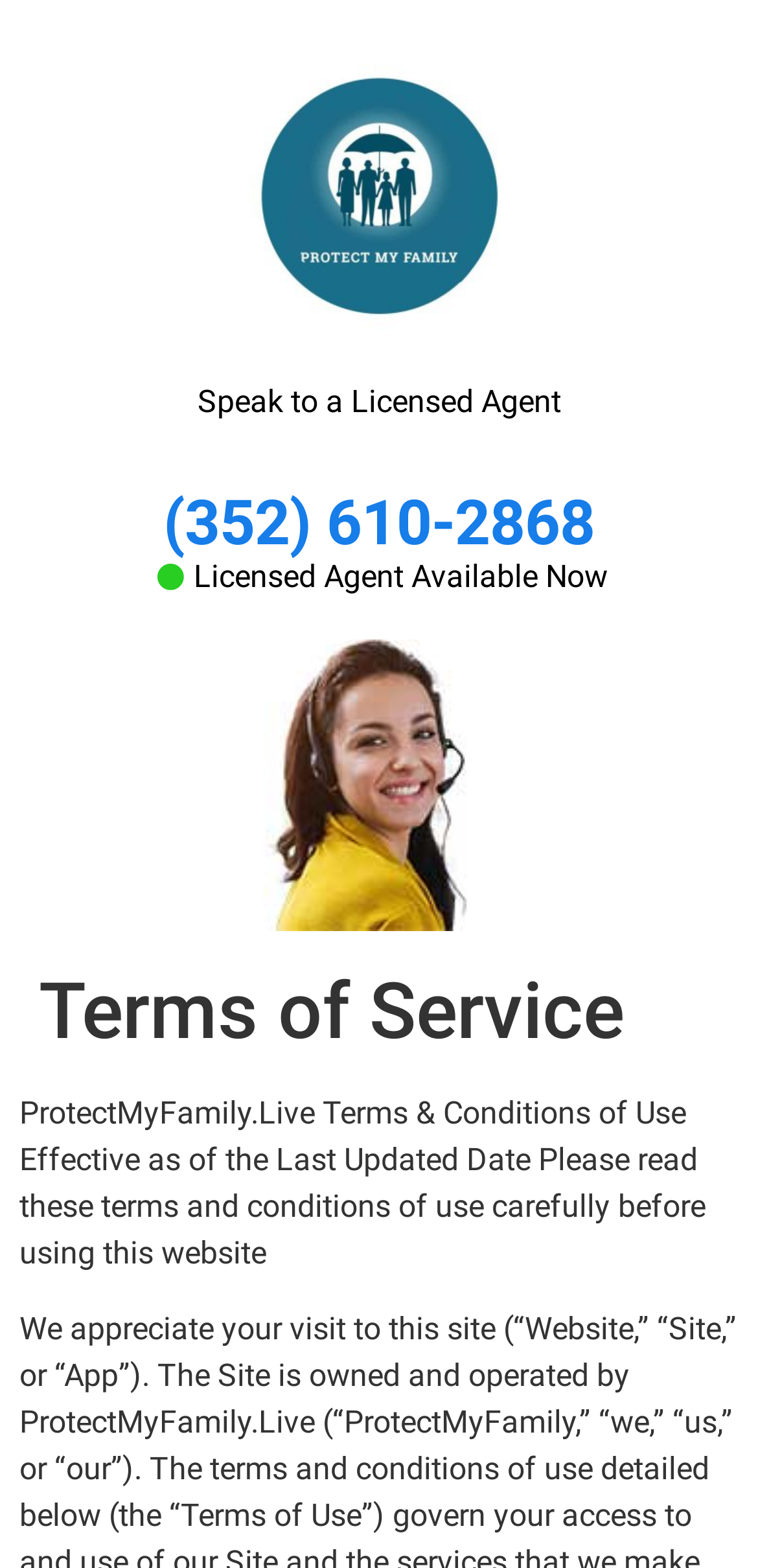Please answer the following question using a single word or phrase: 
What is the current section of the website?

Terms of Service